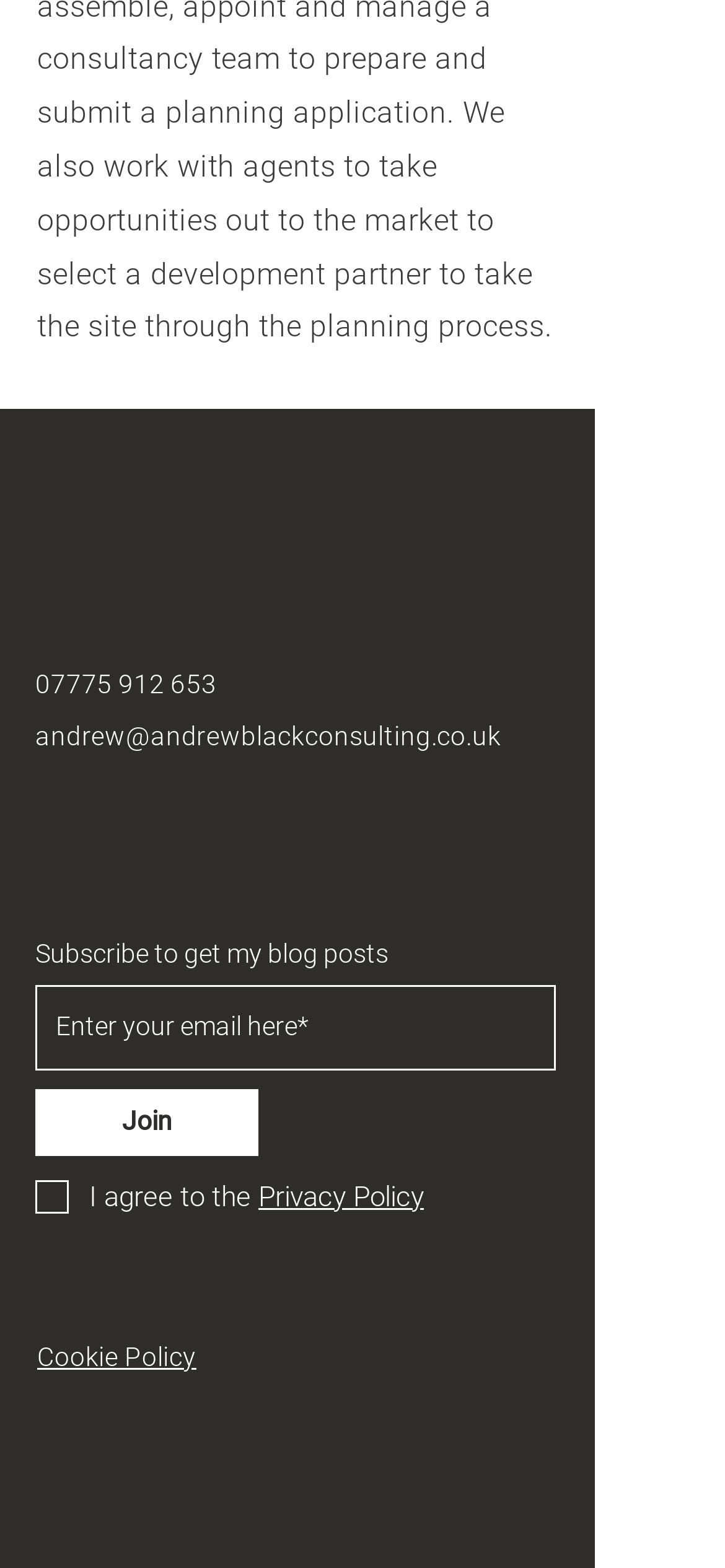What is the purpose of the textbox?
From the details in the image, answer the question comprehensively.

The purpose of the textbox can be inferred from its location and the surrounding elements. The textbox is located below the static text 'Subscribe to get my blog posts' and has a label 'Enter your email here*', which suggests that the user is expected to enter their email address to subscribe to the blog posts.